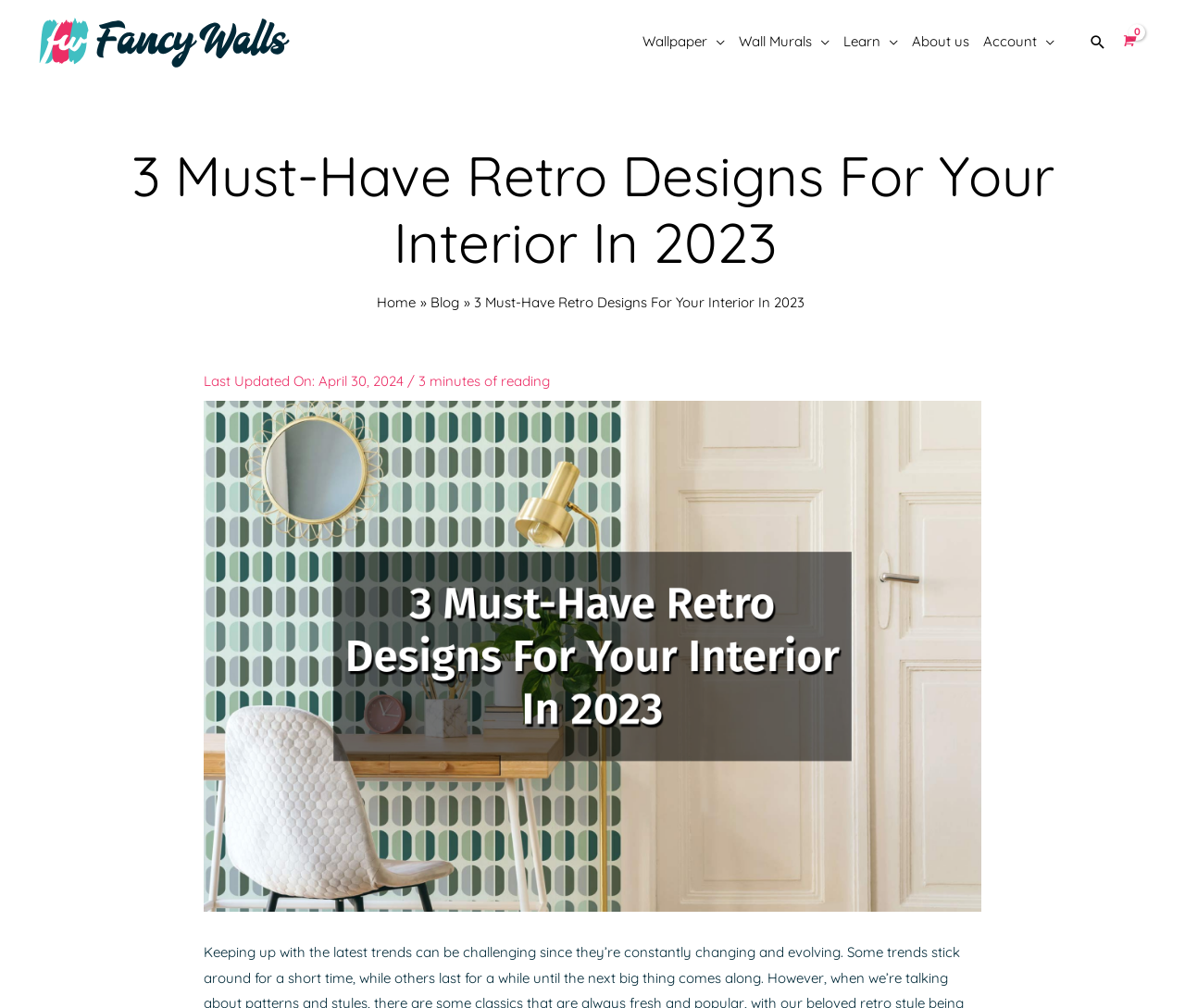What is the category of the article?
Please use the image to provide an in-depth answer to the question.

I inferred this by looking at the navigation menu which has a link to 'Blog'. Additionally, the breadcrumbs navigation also has a link to 'Blog' which suggests that the current article is part of the blog category.